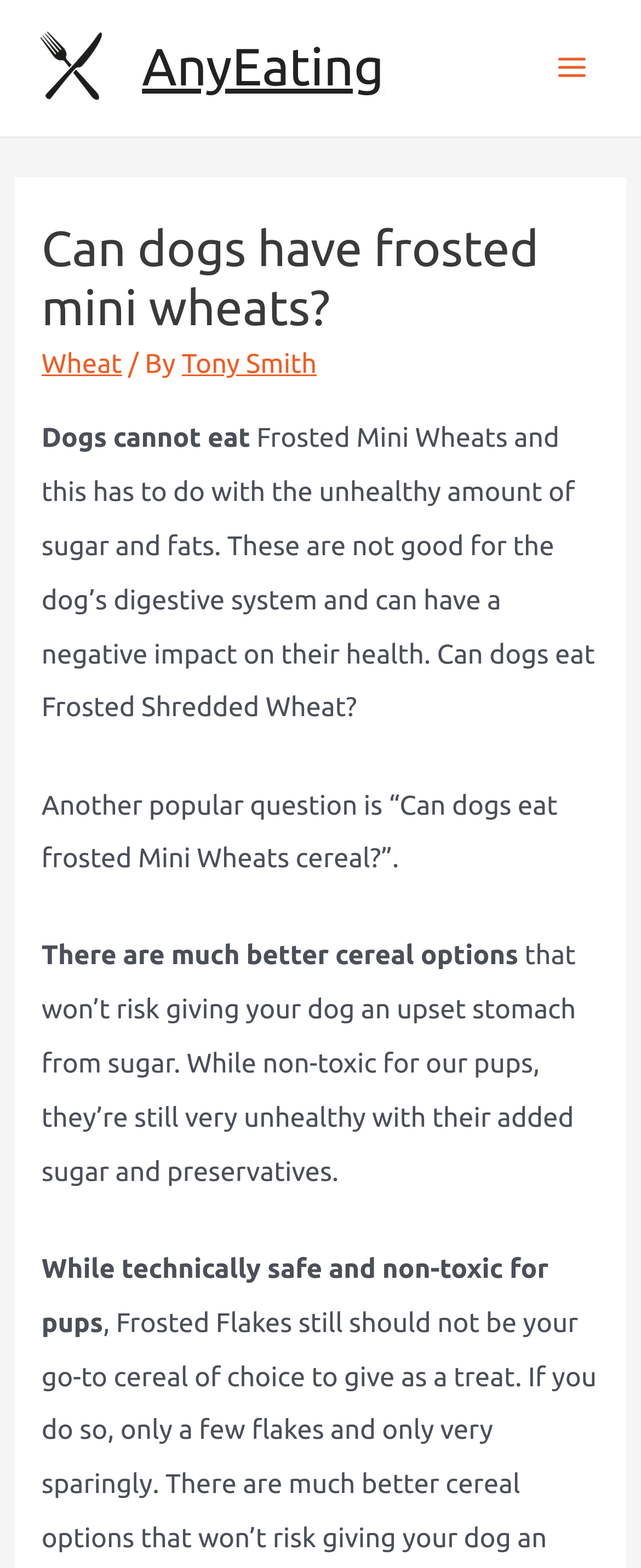Please predict the bounding box coordinates (top-left x, top-left y, bottom-right x, bottom-right y) for the UI element in the screenshot that fits the description: Wheat

[0.065, 0.223, 0.19, 0.242]